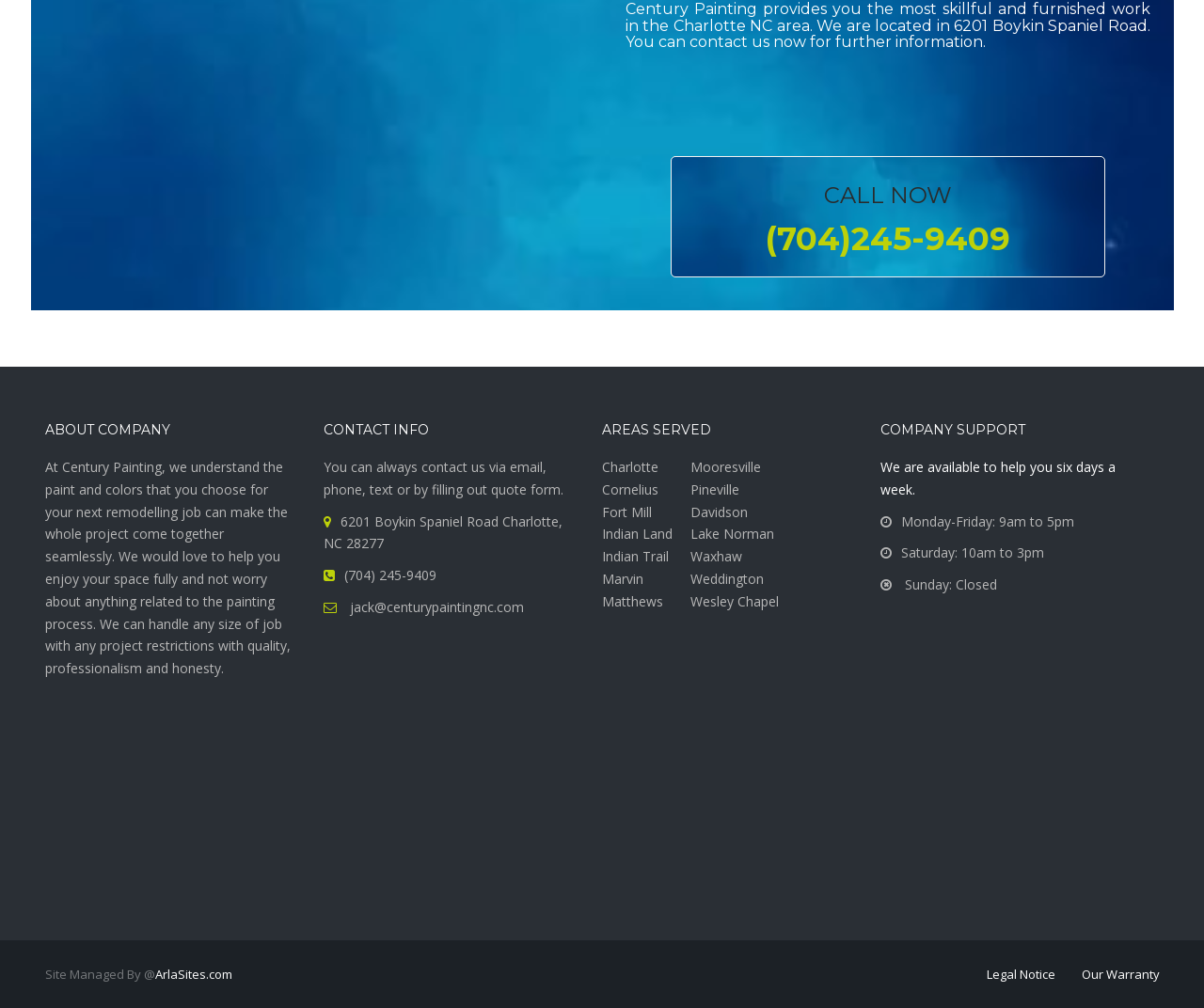Using the provided element description: "Certificates", determine the bounding box coordinates of the corresponding UI element in the screenshot.

None